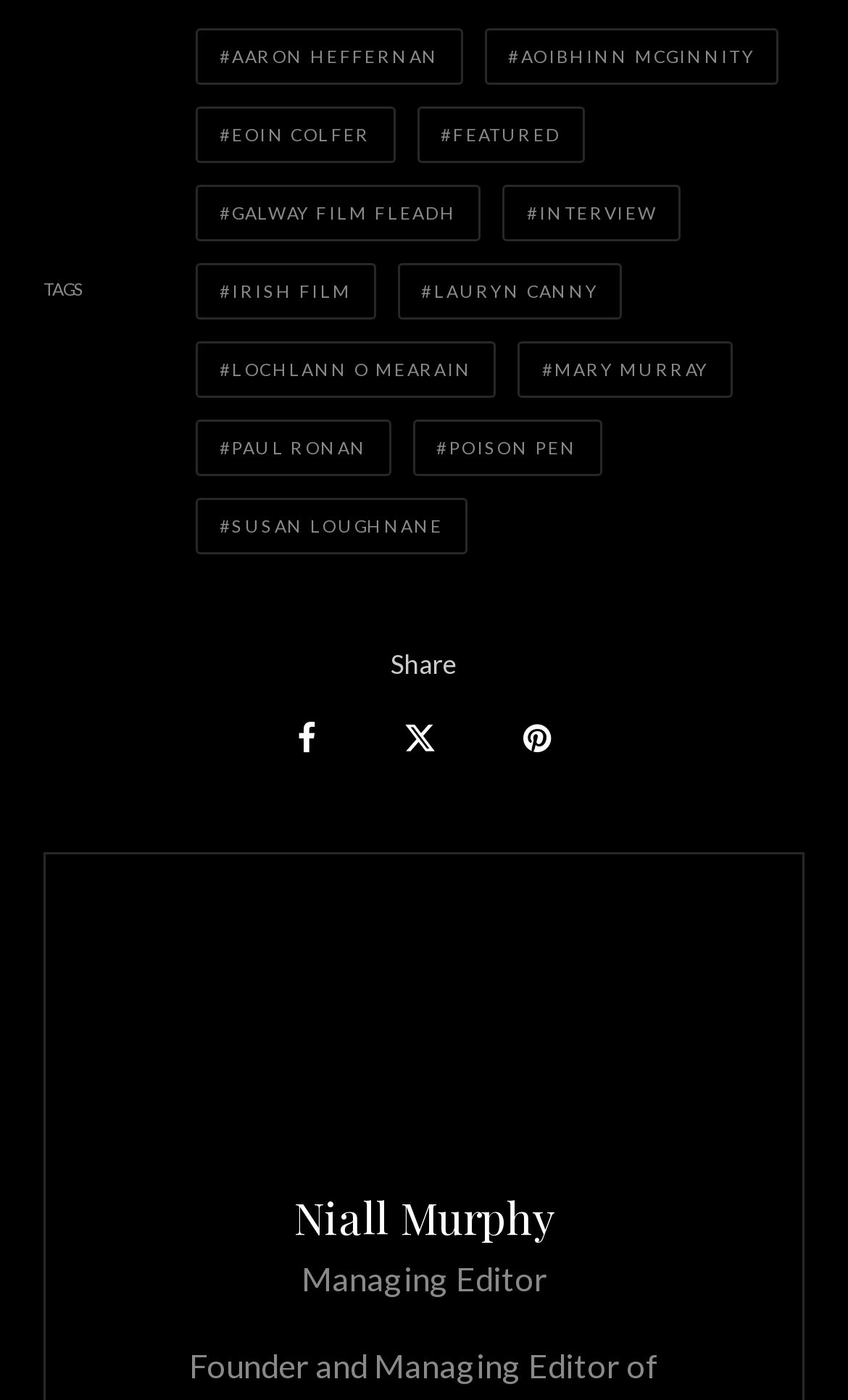Using the element description: "Featured", determine the bounding box coordinates. The coordinates should be in the format [left, top, right, bottom], with values between 0 and 1.

[0.491, 0.076, 0.689, 0.117]